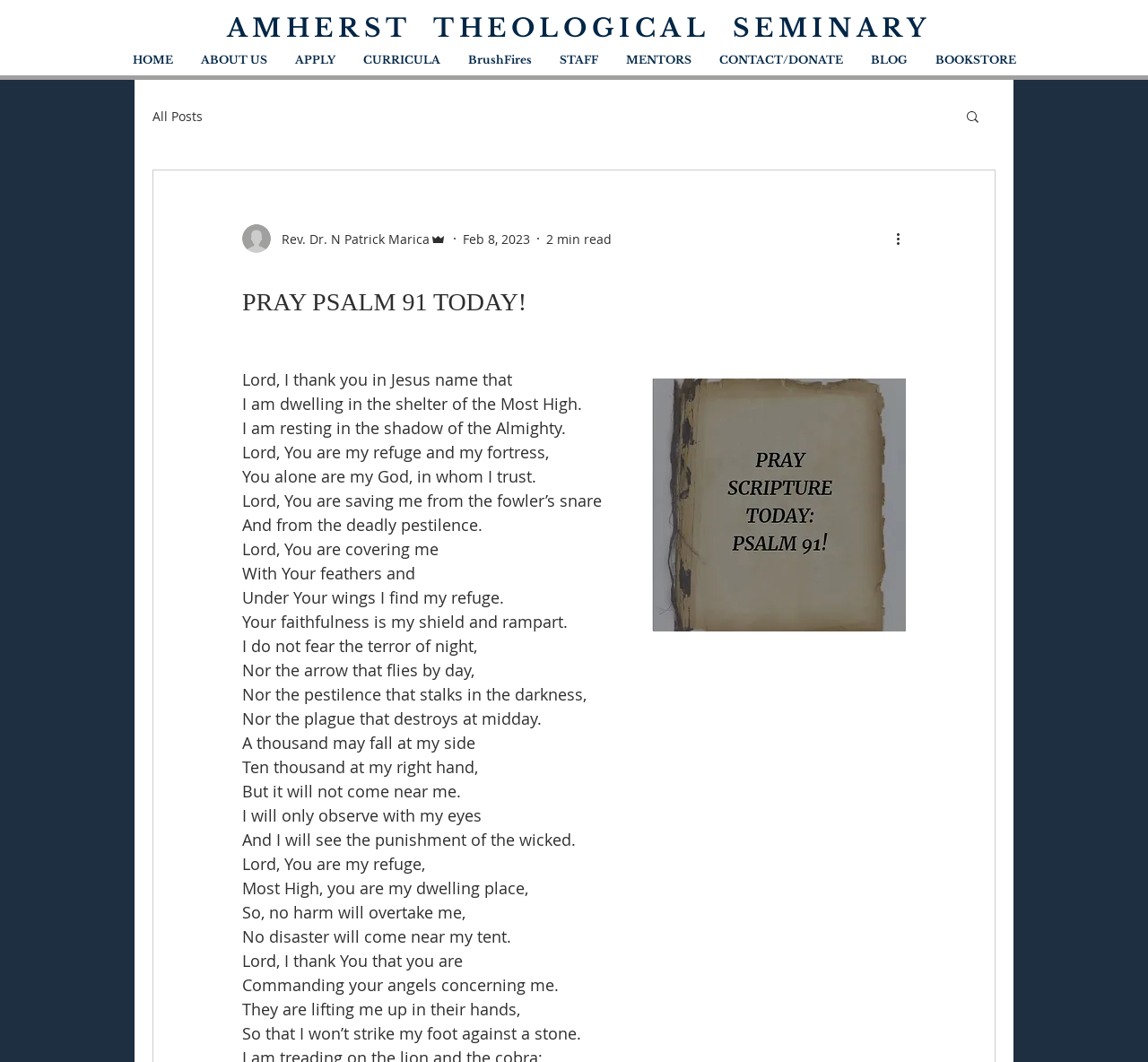What is the estimated reading time of the blog post?
Answer the question with as much detail as you can, using the image as a reference.

I found the answer by looking at the generic element with the text '2 min read' which is located below the blog post title.